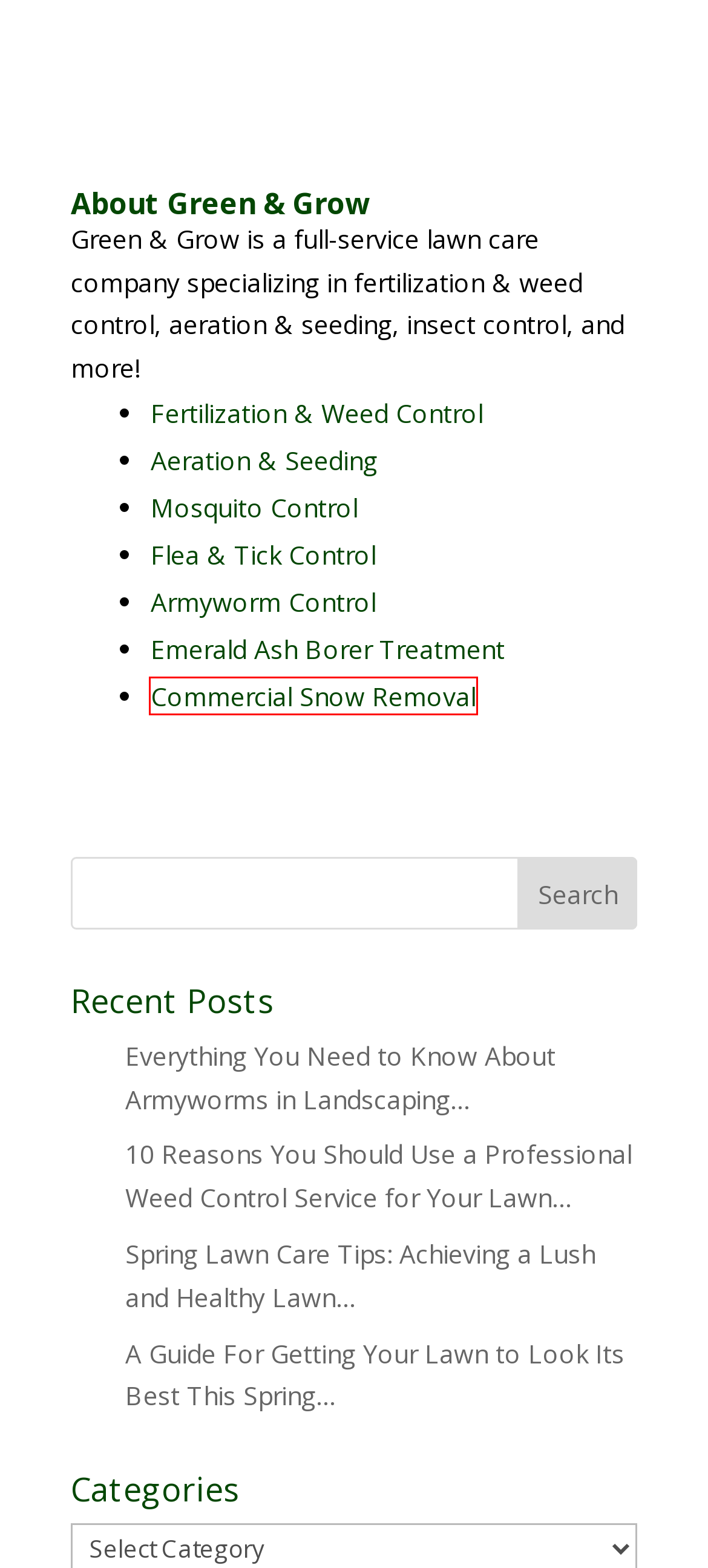You are provided with a screenshot of a webpage that has a red bounding box highlighting a UI element. Choose the most accurate webpage description that matches the new webpage after clicking the highlighted element. Here are your choices:
A. A Guide For Getting Your Lawn to Look Its Best This Spring…
B. Green & Grow - Lawn Fertilization | Weed Control | Weed Removal
C. Everything You Need to Know About Armyworms in Landscaping…
D. Armyworm Control
E. Commercial Snow Removal
F. Emerald Ash Borer Treatment
G. Mosquito Control
H. 10 Reasons You Should Use a Professional Weed Control Service for Your Lawn…

E